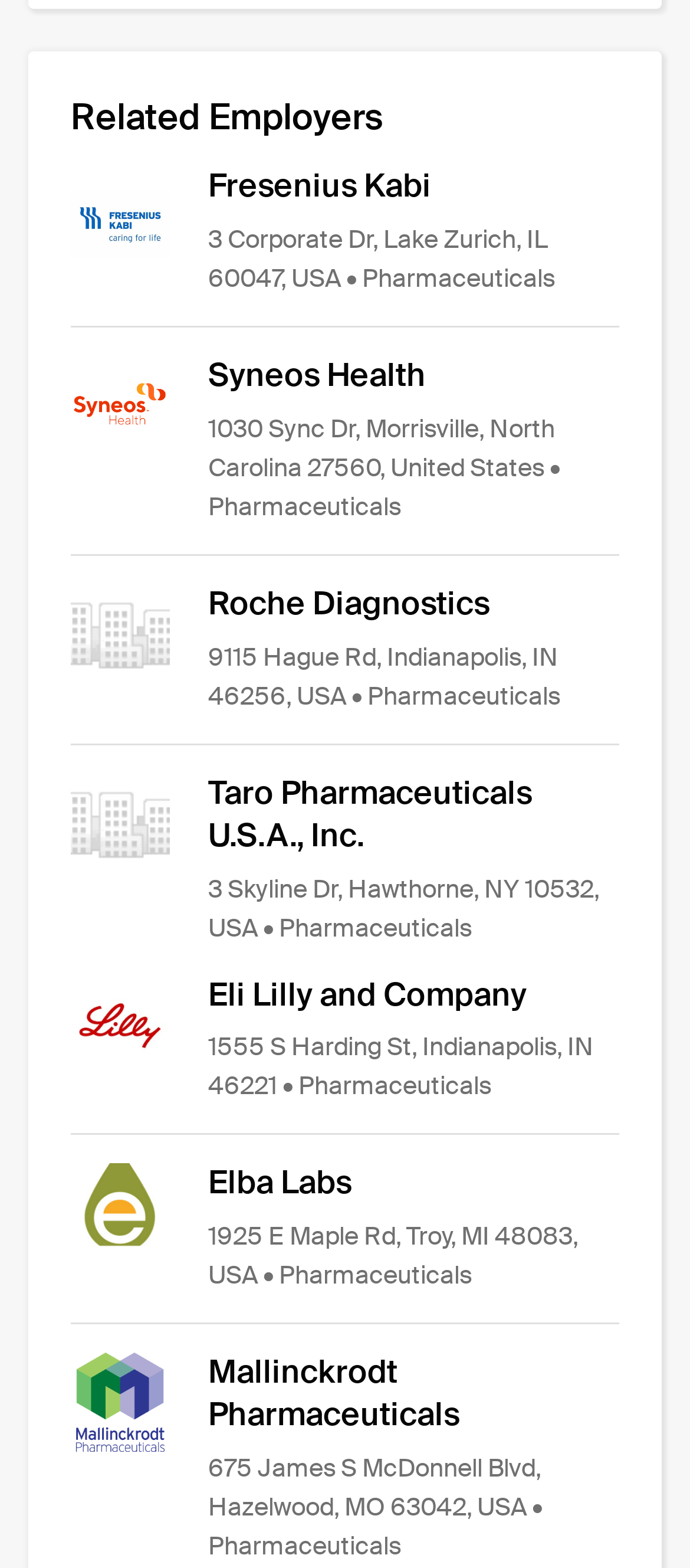How many companies have their headquarters in the USA?
Based on the image, give a concise answer in the form of a single word or short phrase.

6